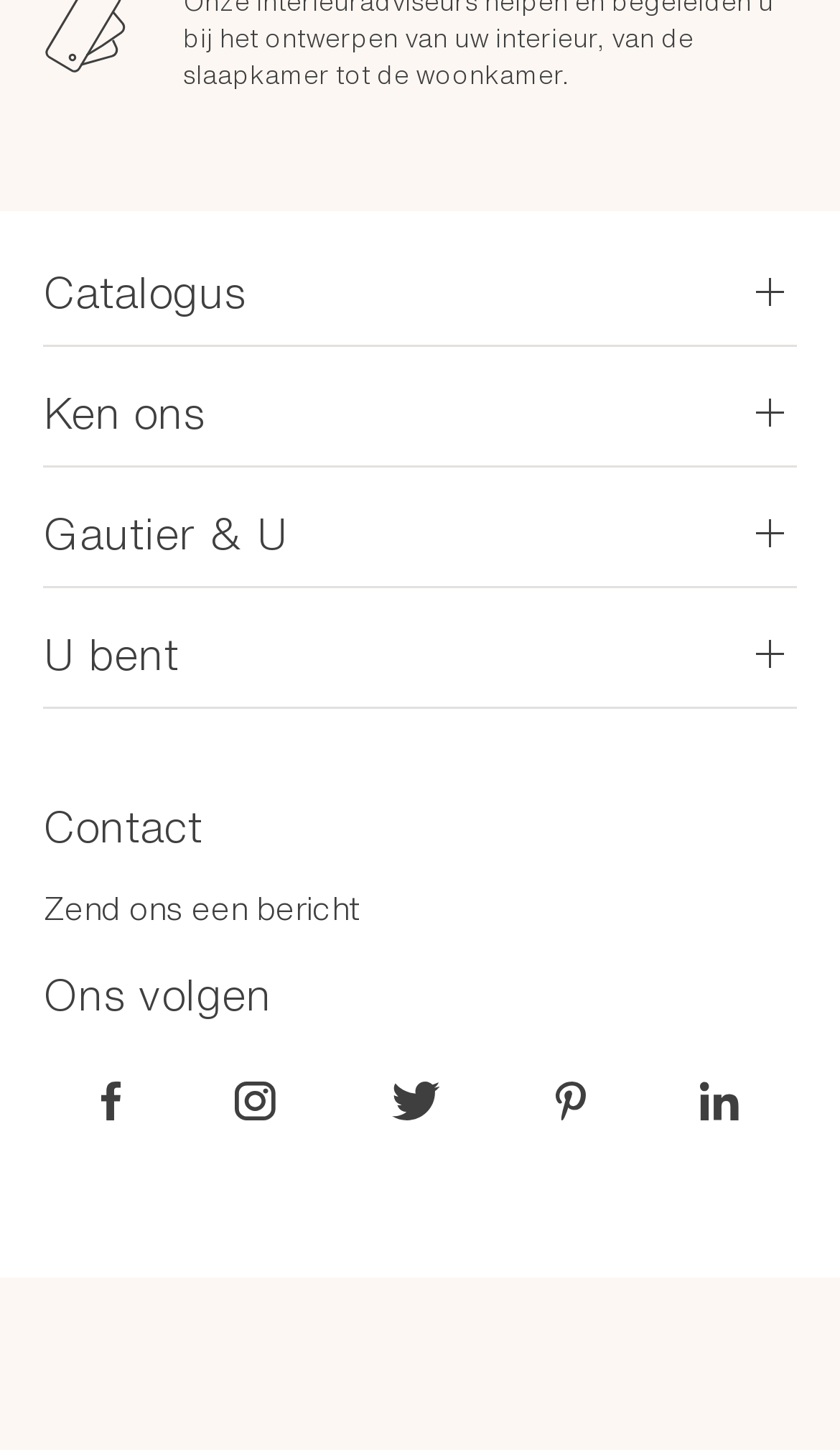Given the webpage screenshot and the description, determine the bounding box coordinates (top-left x, top-left y, bottom-right x, bottom-right y) that define the location of the UI element matching this description: Veelgestelde vragen

[0.051, 0.474, 0.415, 0.496]